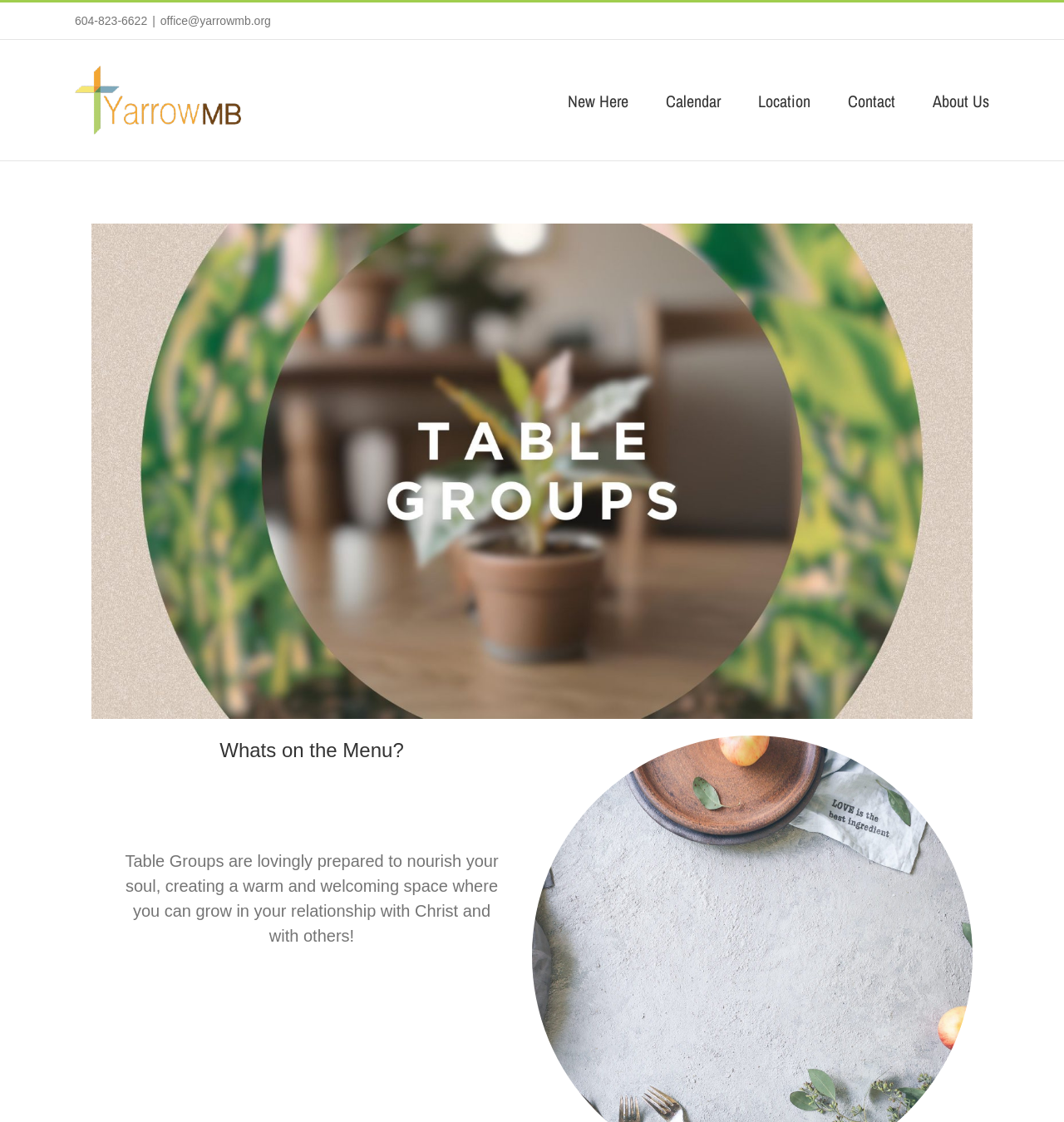Find the bounding box of the UI element described as: "POLICIES". The bounding box coordinates should be given as four float values between 0 and 1, i.e., [left, top, right, bottom].

None